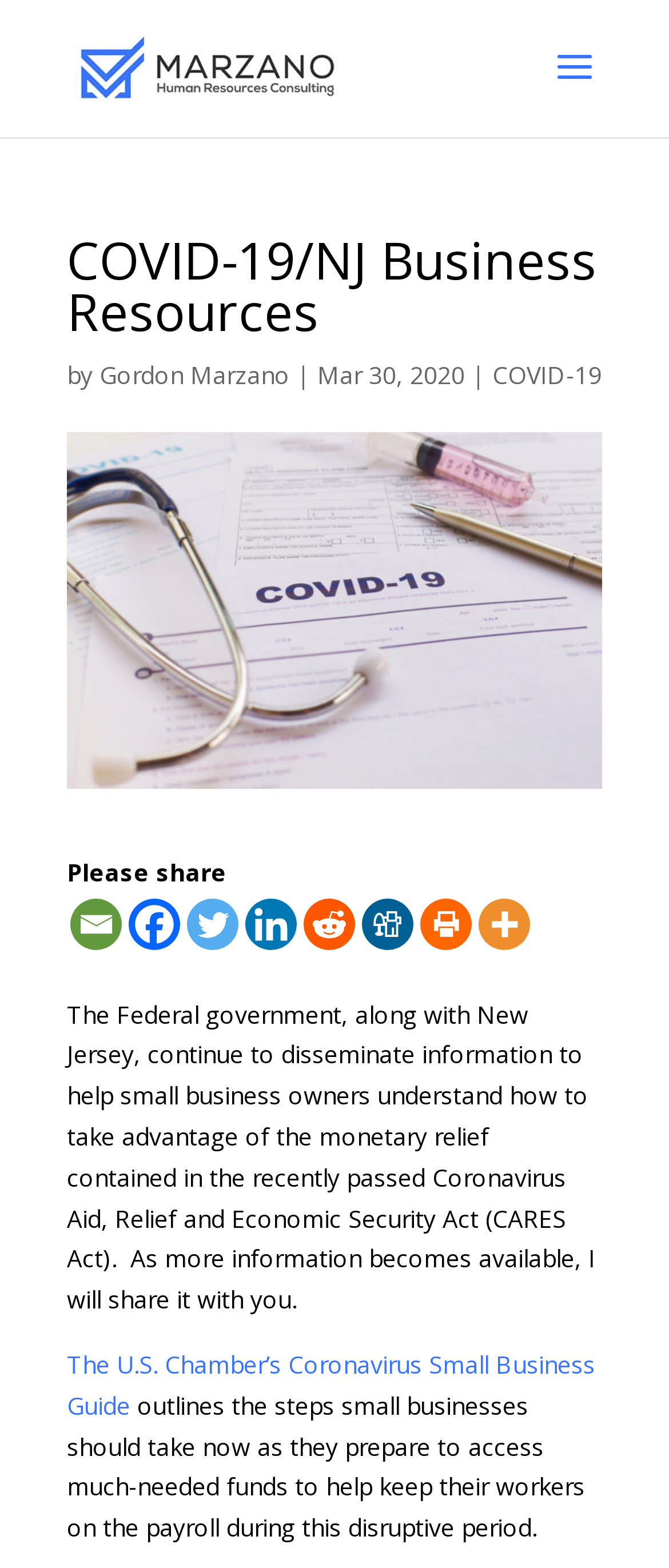Use a single word or phrase to respond to the question:
When was the article published?

Mar 30, 2020